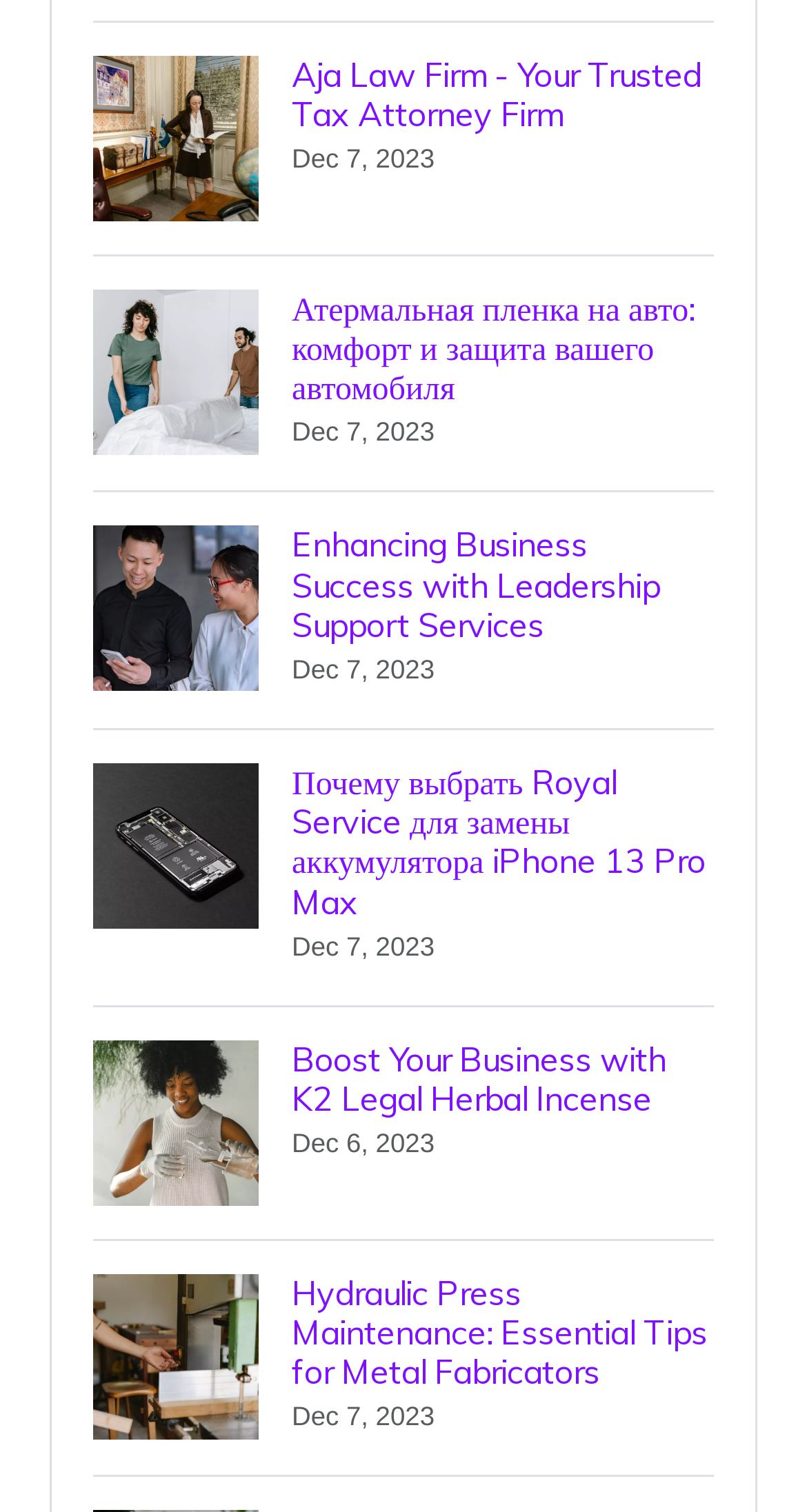Please give a succinct answer to the question in one word or phrase:
What is the date of the first article?

Dec 7, 2023